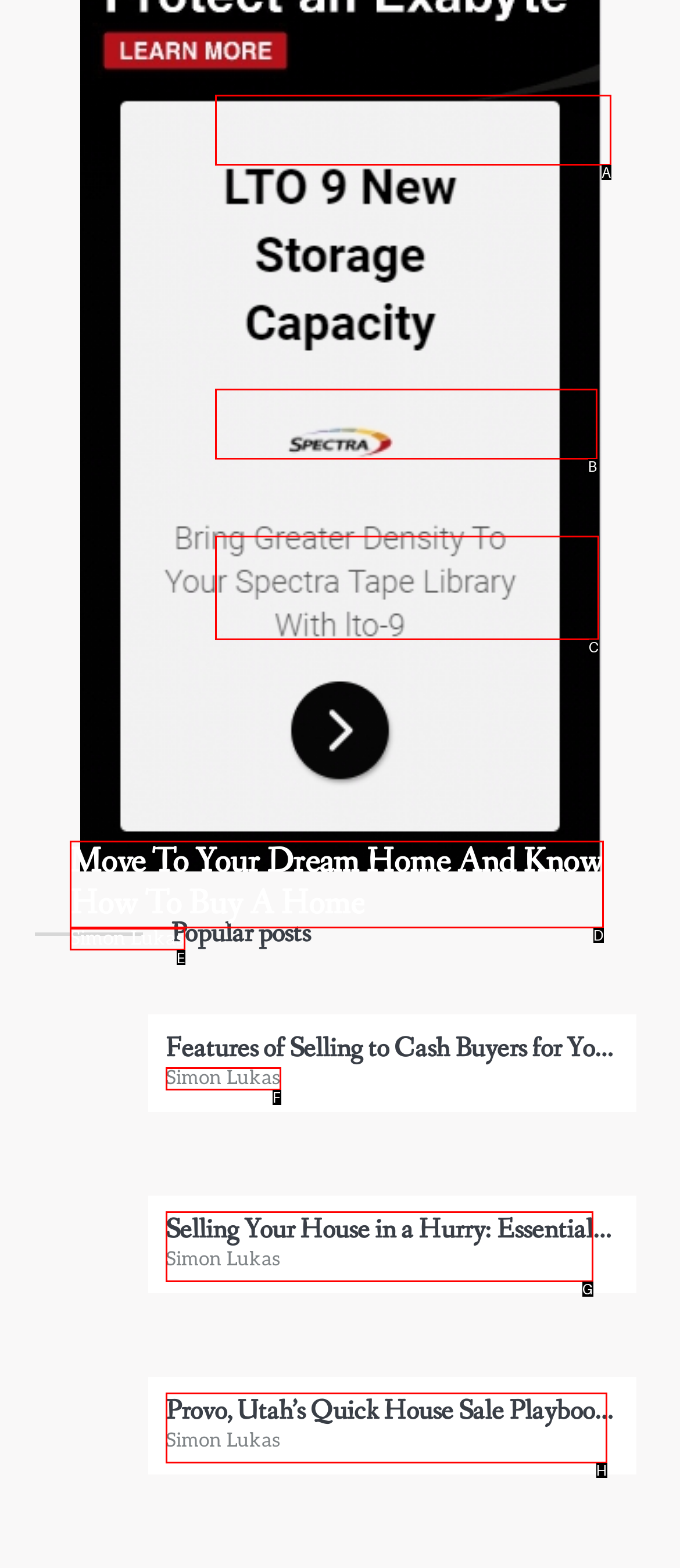Choose the letter of the element that should be clicked to complete the task: visit Simon Lukas' page
Answer with the letter from the possible choices.

E